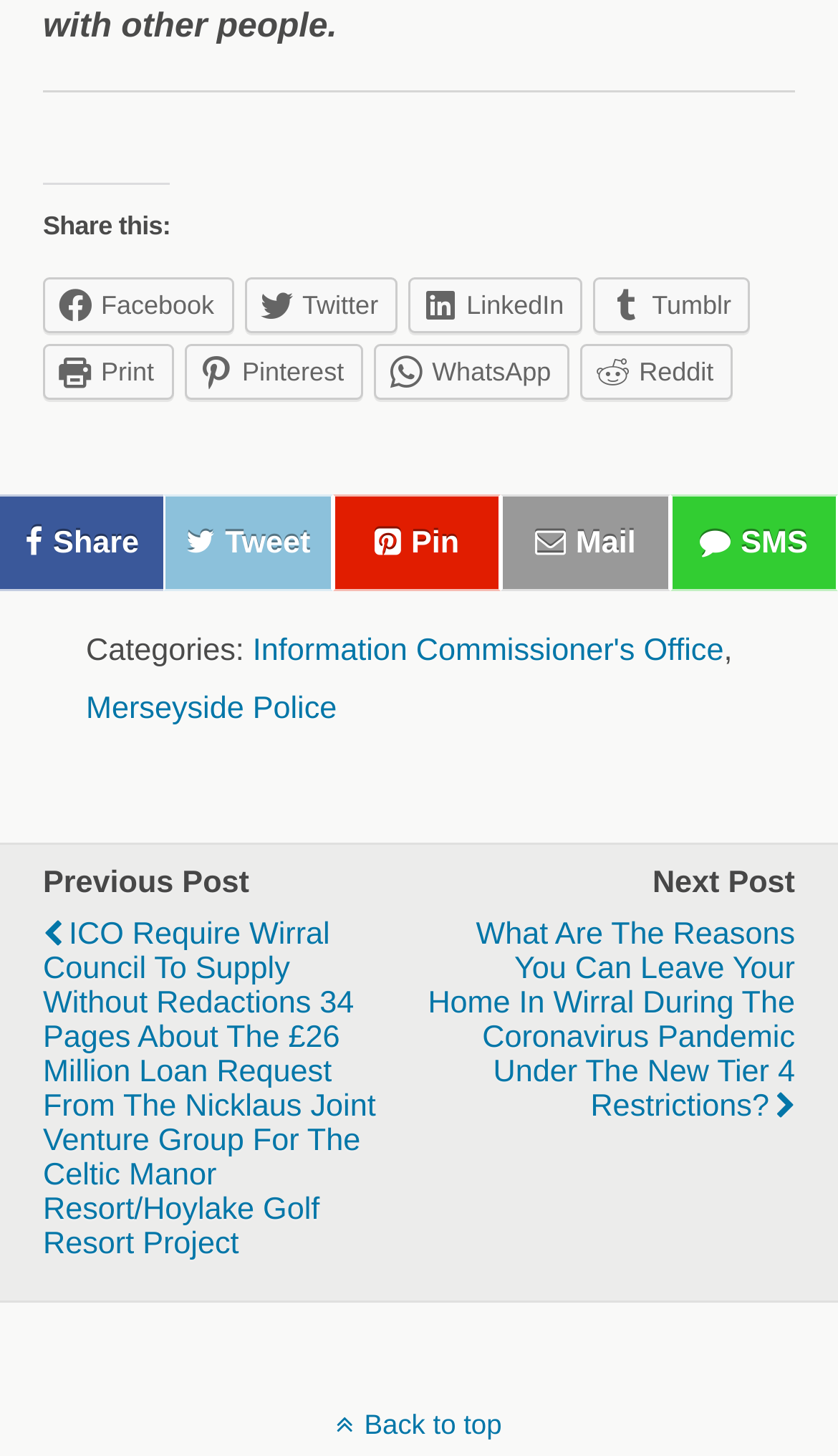What is the function of the link at the very bottom of the page?
Relying on the image, give a concise answer in one word or a brief phrase.

Back to top